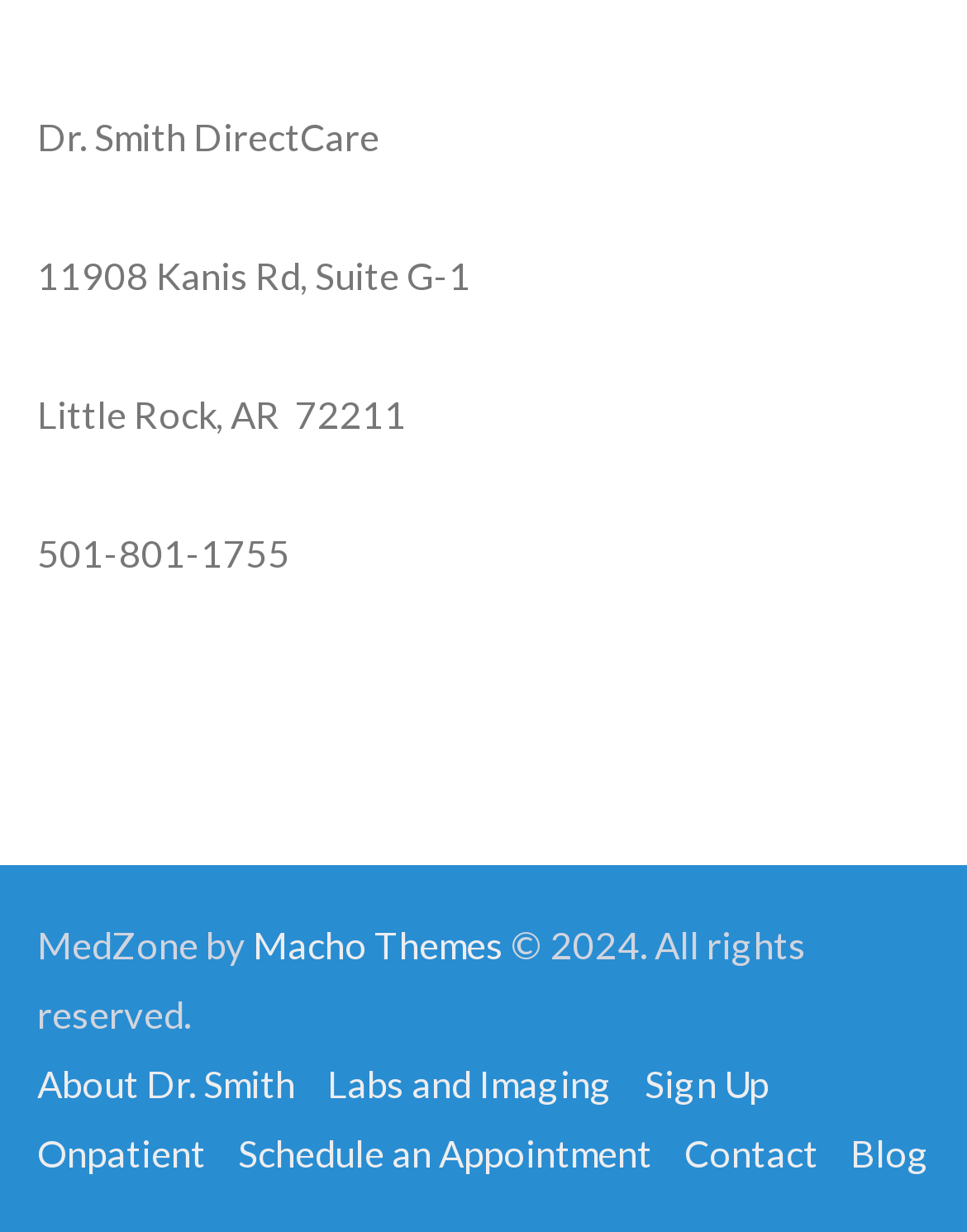Show the bounding box coordinates for the element that needs to be clicked to execute the following instruction: "Sign up for an account". Provide the coordinates in the form of four float numbers between 0 and 1, i.e., [left, top, right, bottom].

[0.667, 0.861, 0.795, 0.898]